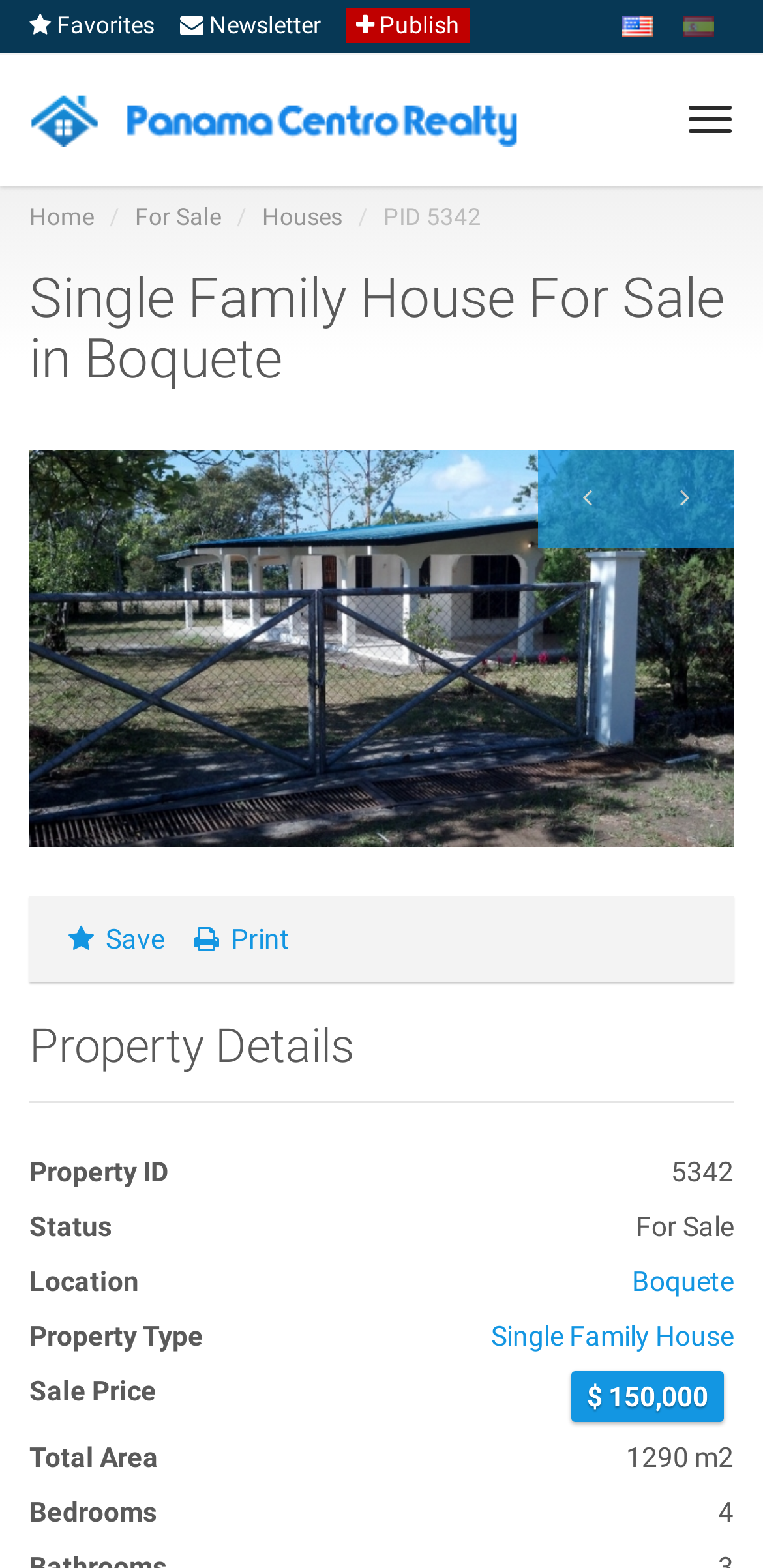Find the bounding box coordinates of the area to click in order to follow the instruction: "View Panama Centro Realty".

[0.038, 0.062, 0.685, 0.088]